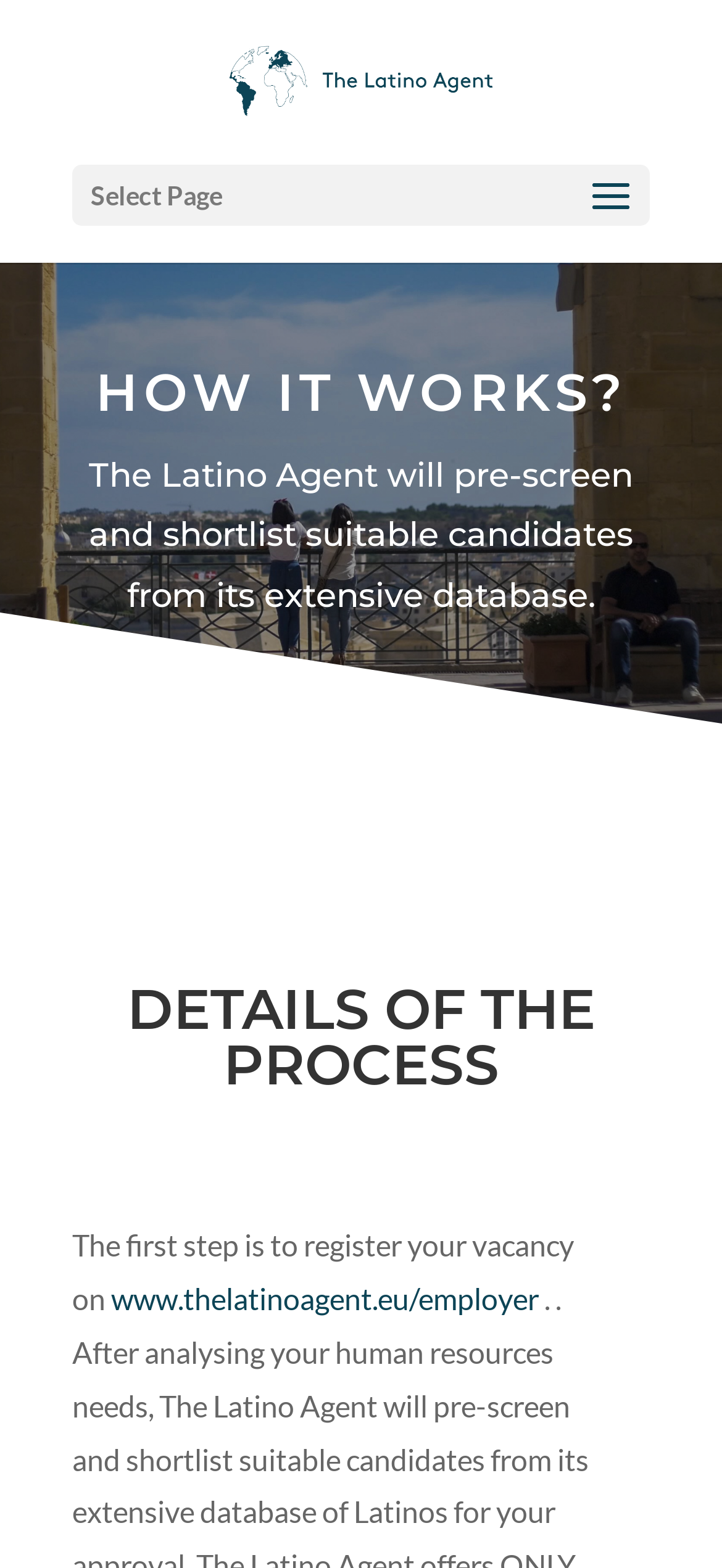Extract the main heading text from the webpage.

HOW IT WORKS?